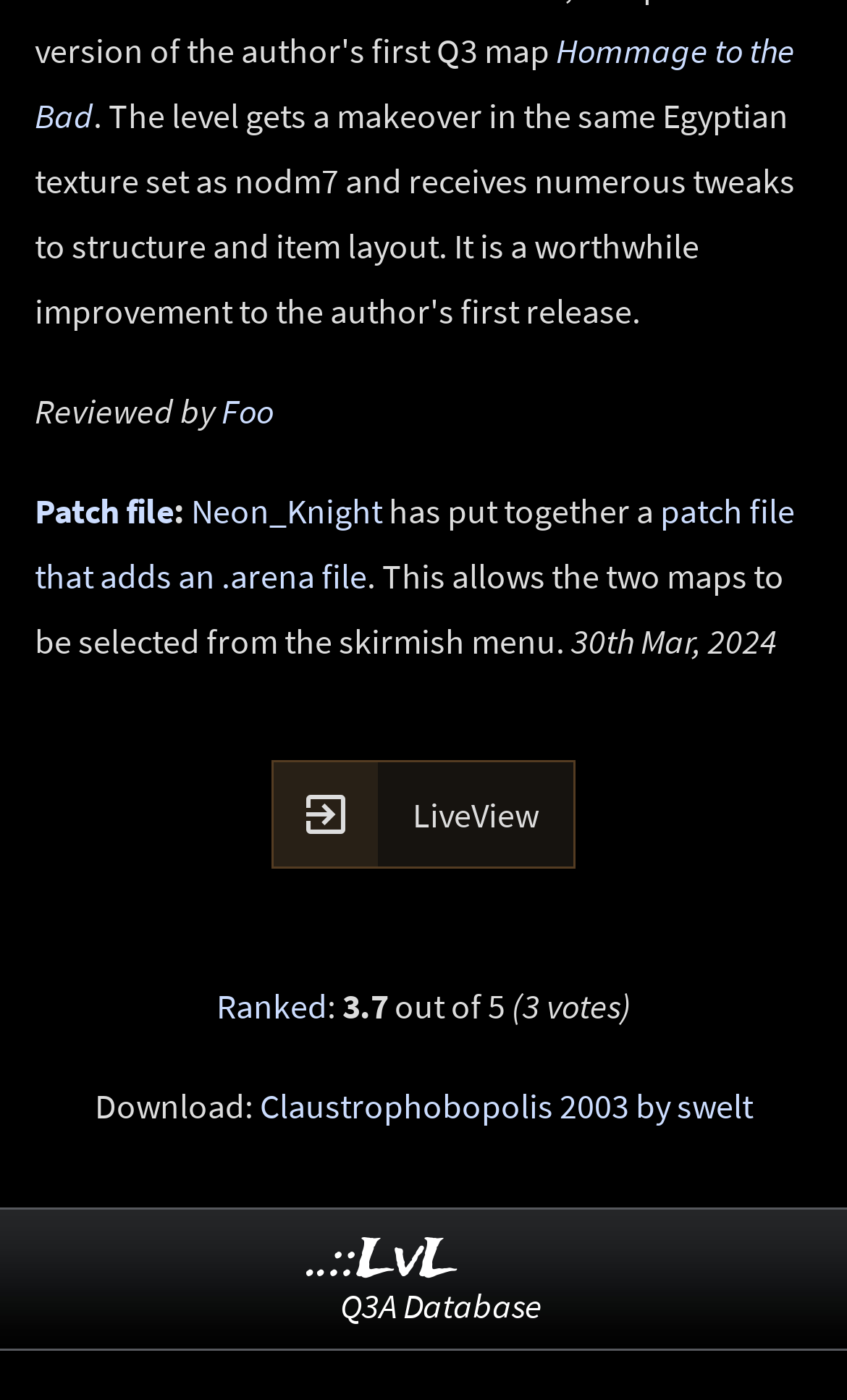Identify the bounding box coordinates of the region I need to click to complete this instruction: "Send an email to hello@palace-studios.com".

None